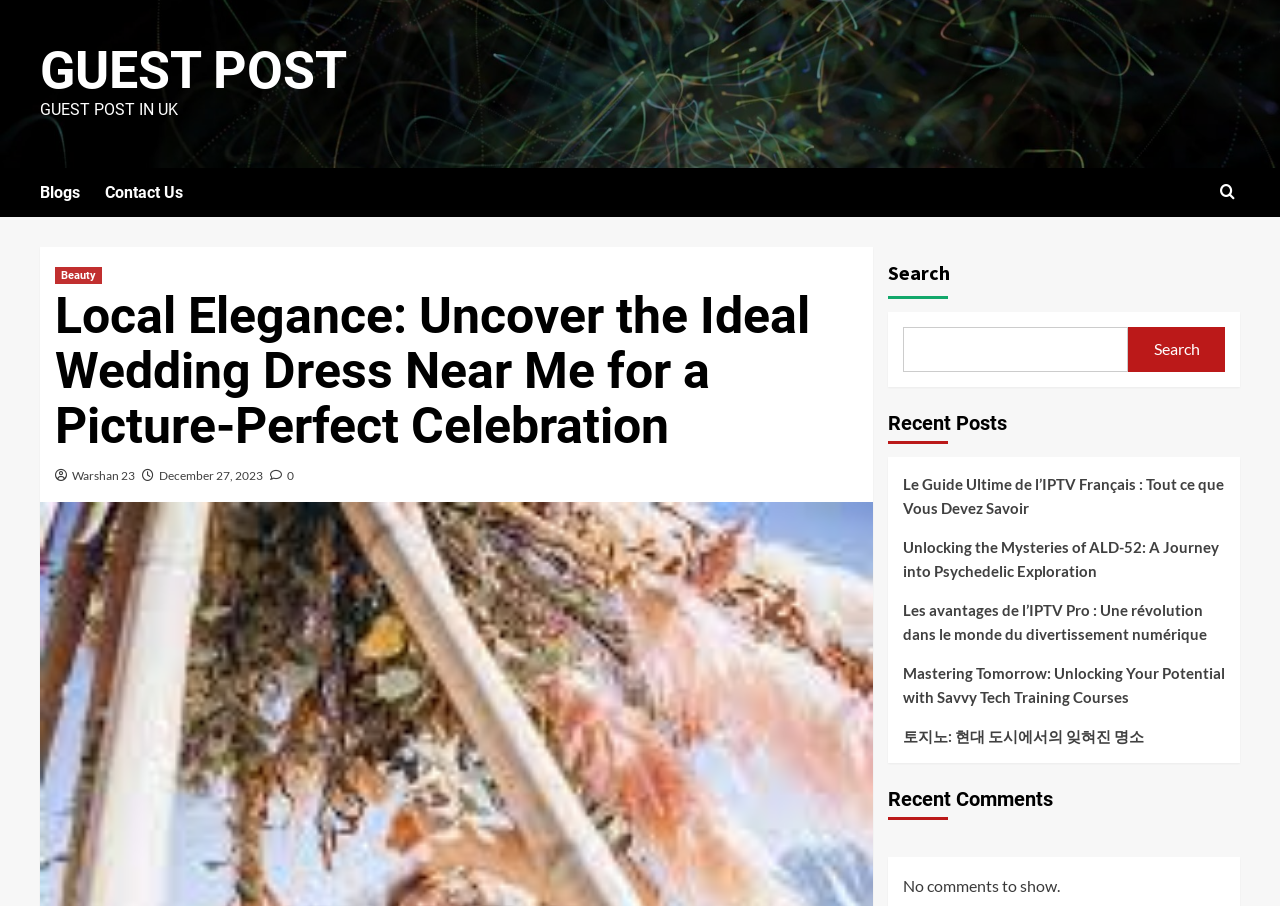Determine the bounding box coordinates for the area you should click to complete the following instruction: "Check the 'Recent Posts'".

[0.693, 0.449, 0.786, 0.49]